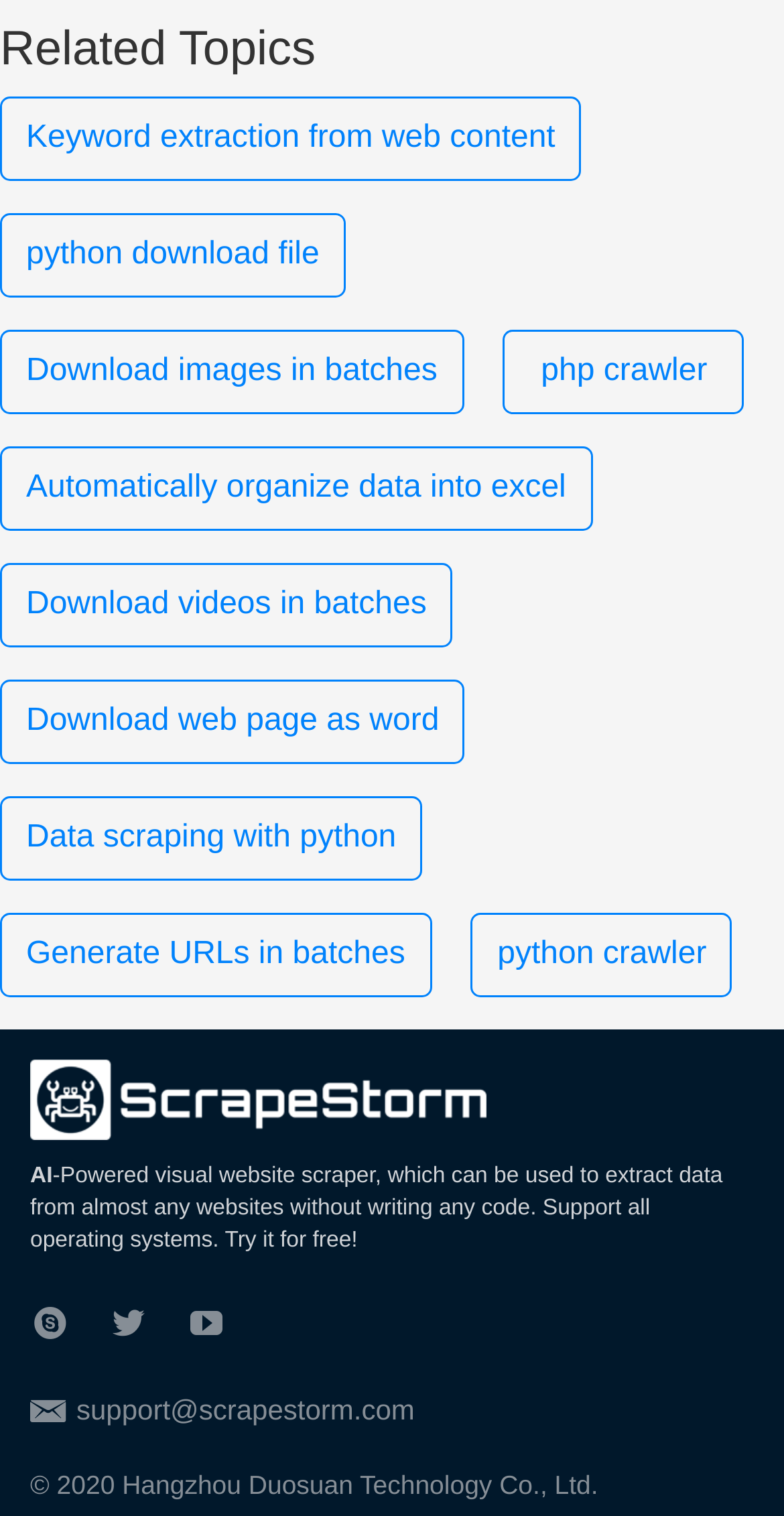Answer with a single word or phrase: 
How many social media icons are there?

3